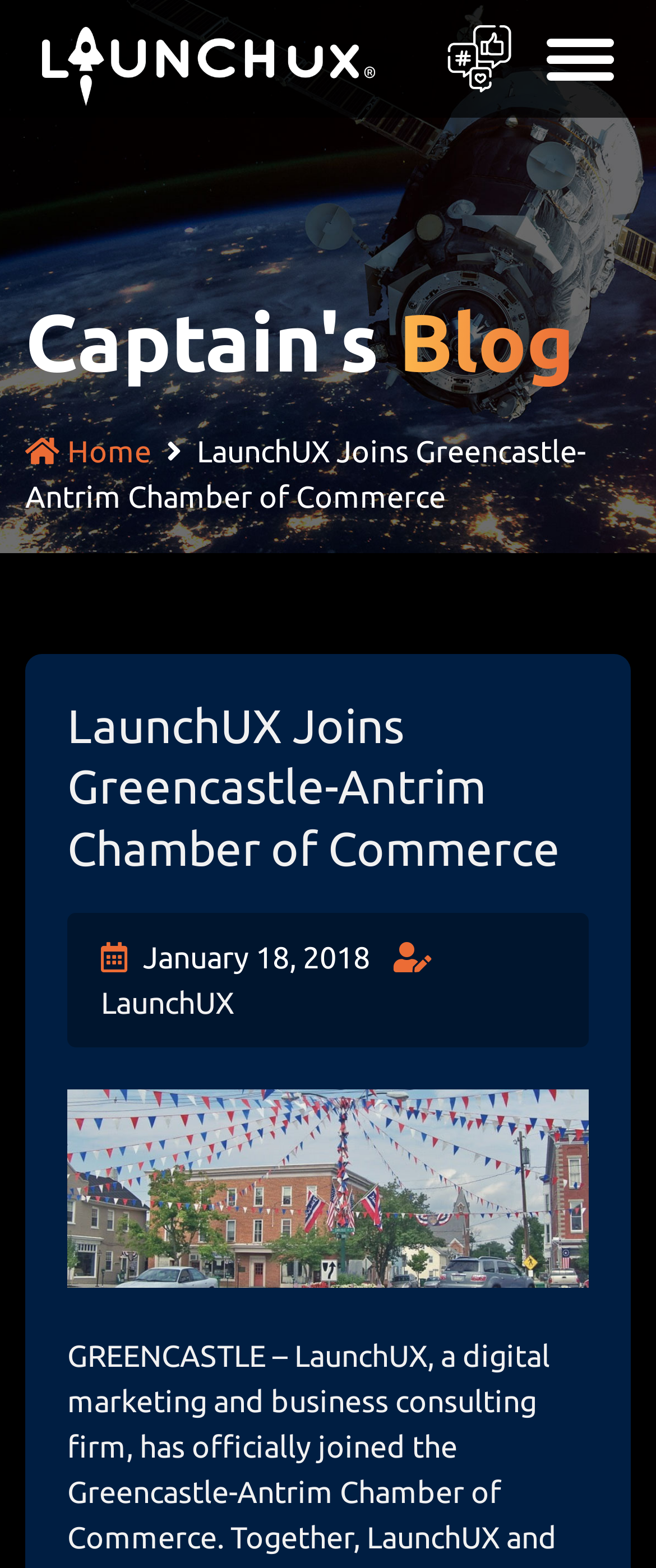Identify the coordinates of the bounding box for the element described below: "January 18, 2018". Return the coordinates as four float numbers between 0 and 1: [left, top, right, bottom].

[0.218, 0.599, 0.564, 0.621]